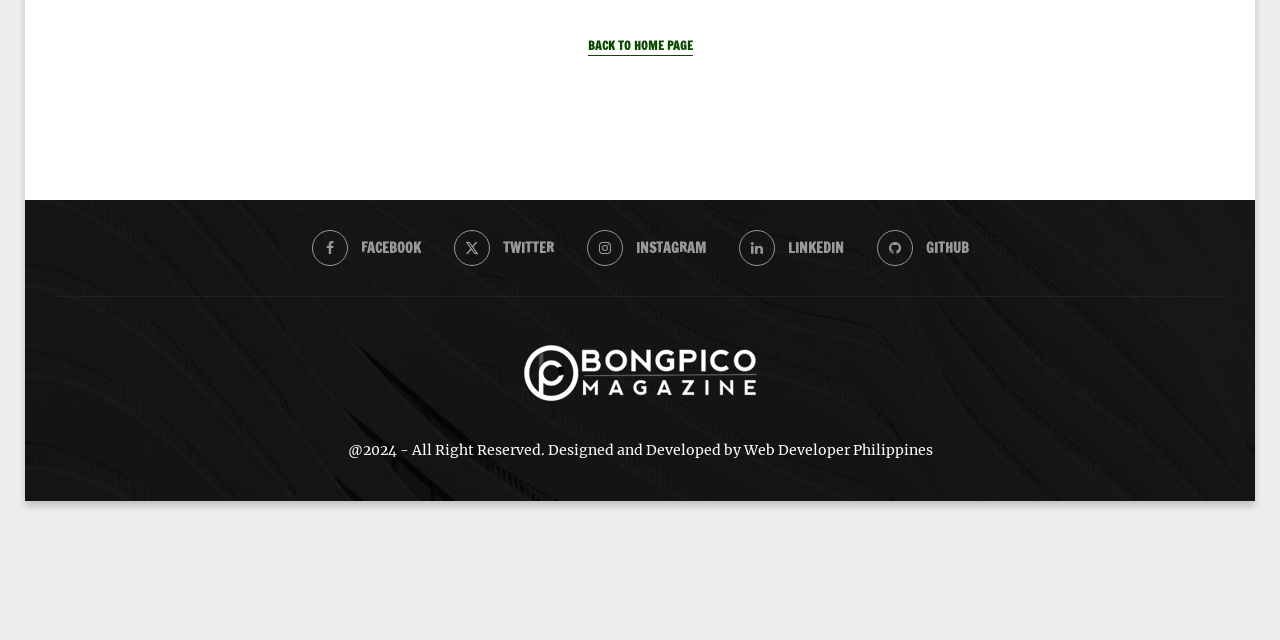Bounding box coordinates are specified in the format (top-left x, top-left y, bottom-right x, bottom-right y). All values are floating point numbers bounded between 0 and 1. Please provide the bounding box coordinate of the region this sentence describes: Twitter

[0.354, 0.359, 0.432, 0.416]